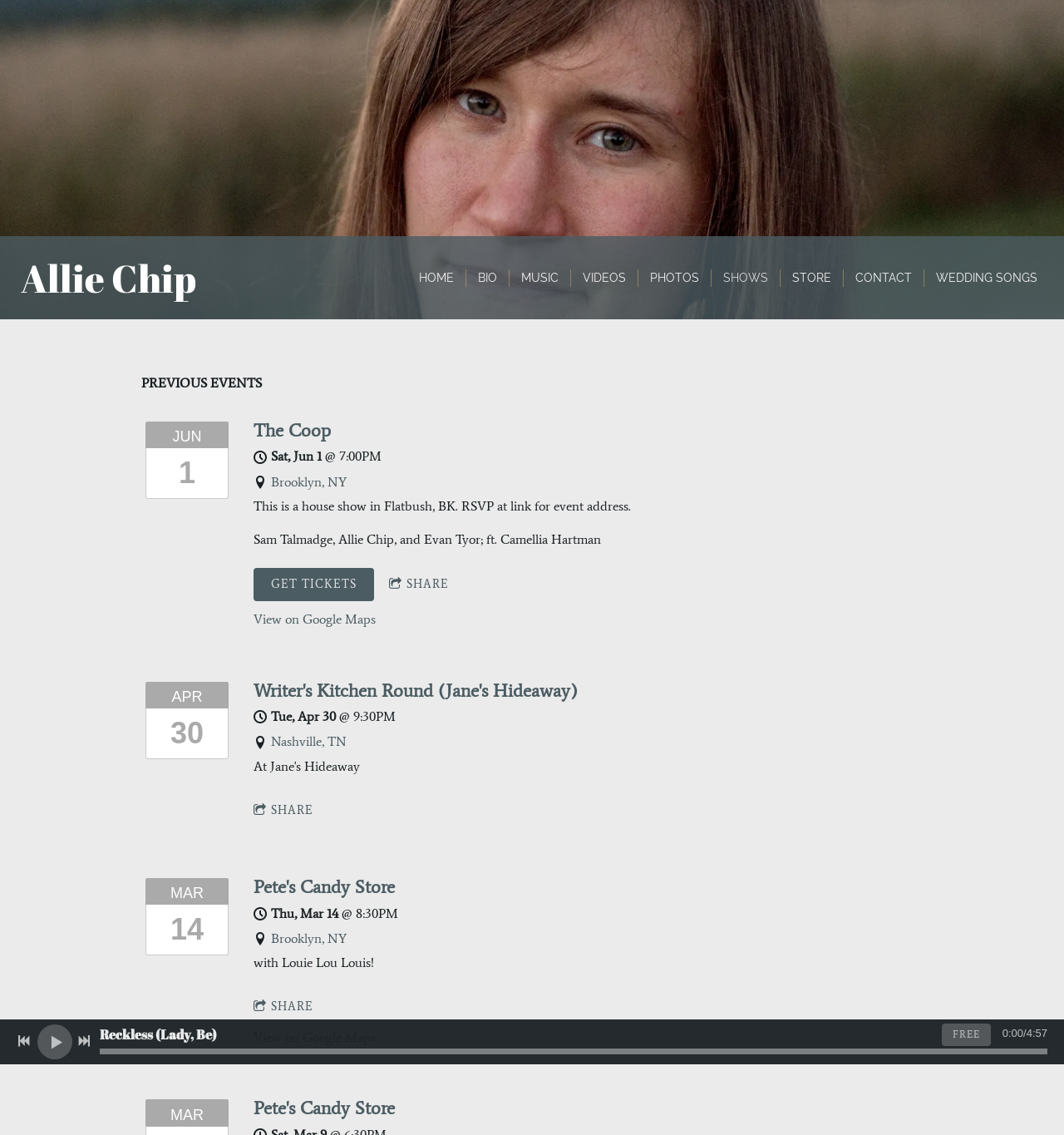Specify the bounding box coordinates of the region I need to click to perform the following instruction: "Share the event on Sat, Jun 1". The coordinates must be four float numbers in the range of 0 to 1, i.e., [left, top, right, bottom].

[0.366, 0.501, 0.422, 0.529]